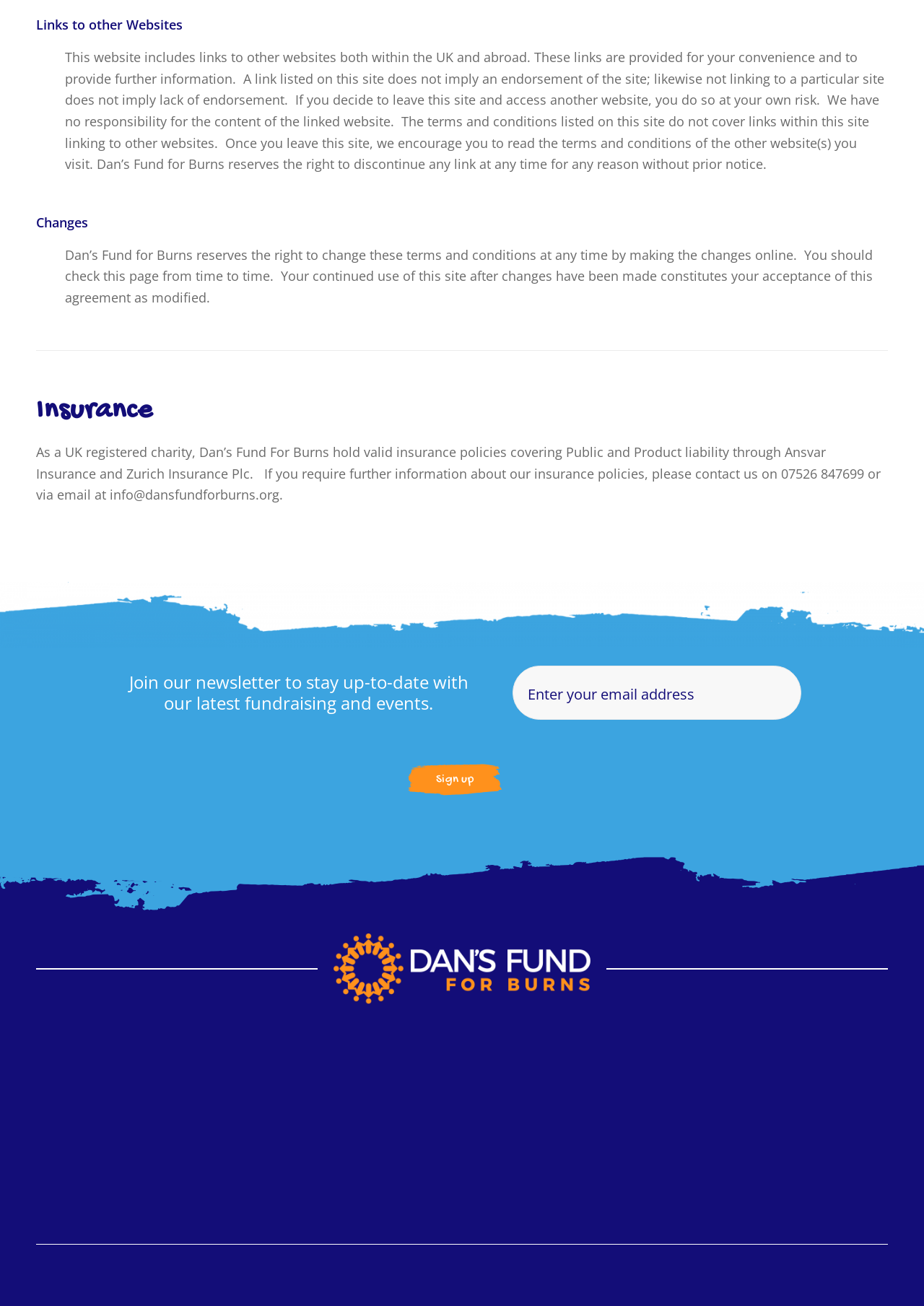By analyzing the image, answer the following question with a detailed response: What is the purpose of the links on this website?

According to the static text element with the text 'This website includes links to other websites both within the UK and abroad. These links are provided for your convenience and to provide further information.', the purpose of the links on this website is to provide further information.